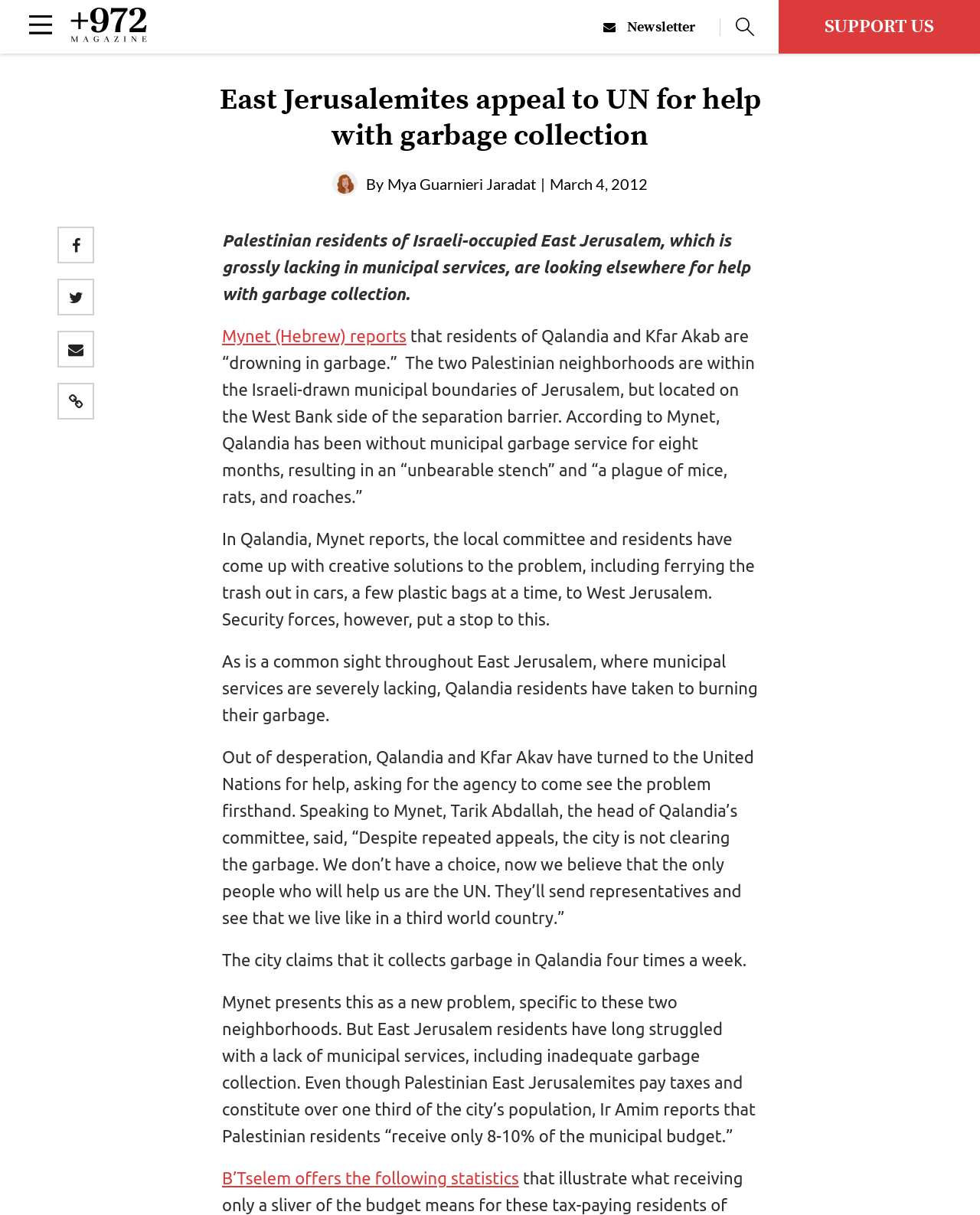Respond with a single word or phrase:
What is the name of the magazine?

+972 Magazine